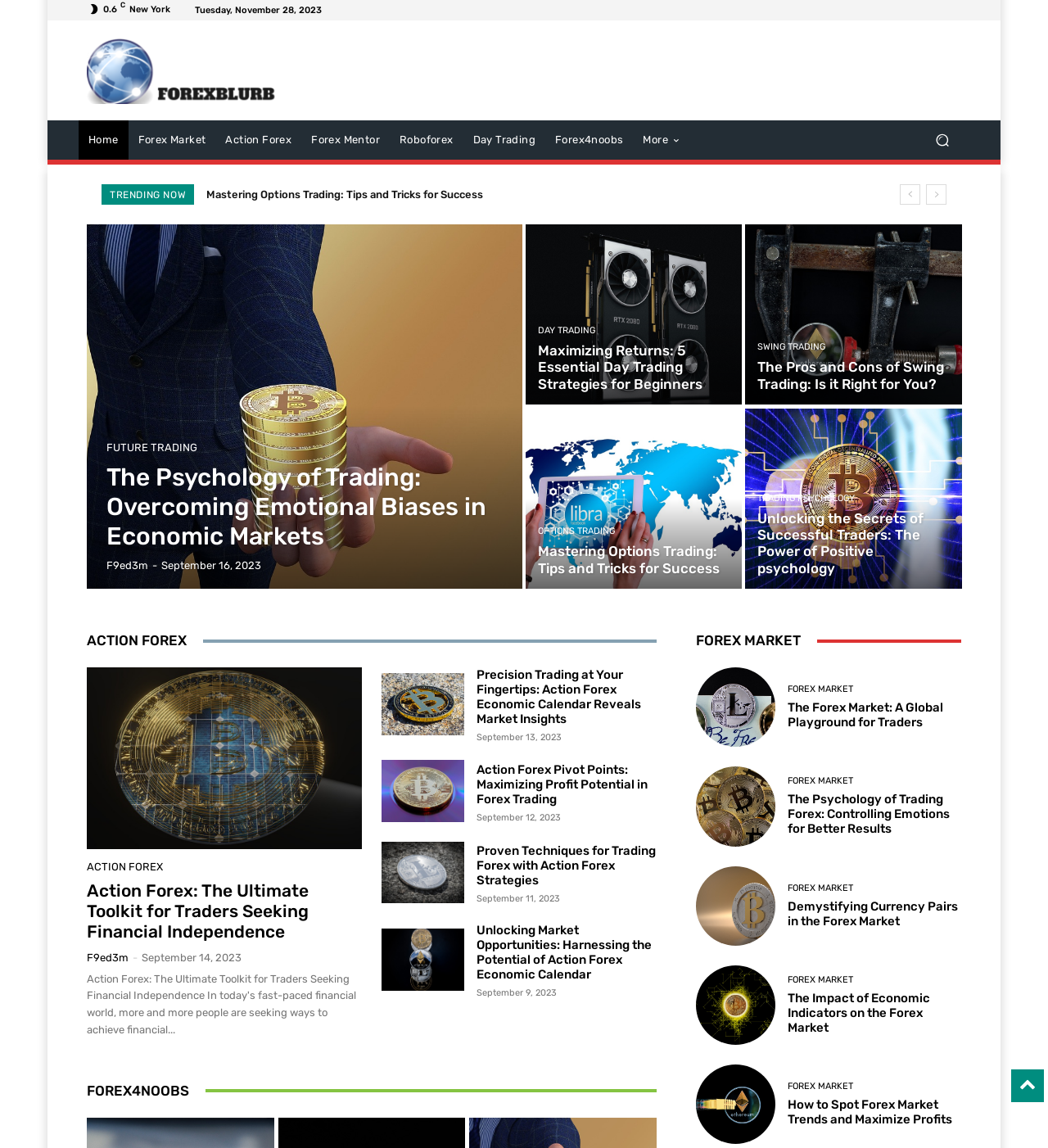Given the webpage screenshot and the description, determine the bounding box coordinates (top-left x, top-left y, bottom-right x, bottom-right y) that define the location of the UI element matching this description: Roboforex

[0.372, 0.105, 0.442, 0.139]